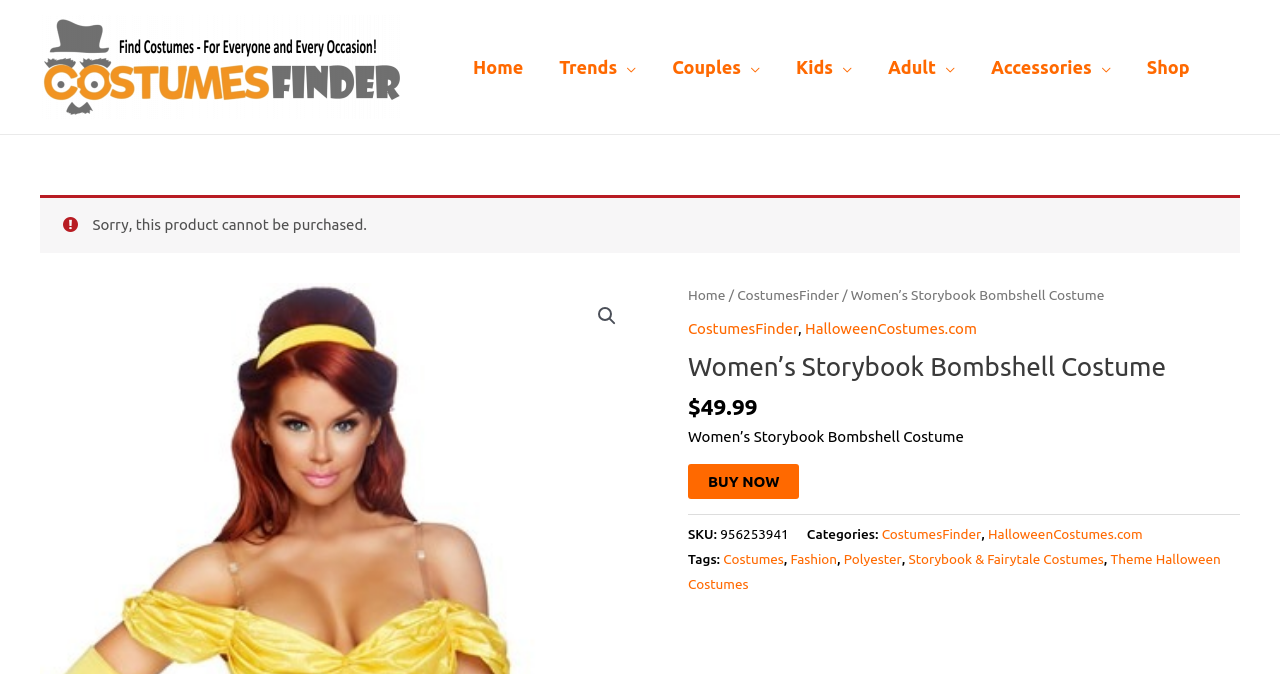Given the element description: "alt="🔍"", predict the bounding box coordinates of this UI element. The coordinates must be four float numbers between 0 and 1, given as [left, top, right, bottom].

[0.46, 0.442, 0.488, 0.495]